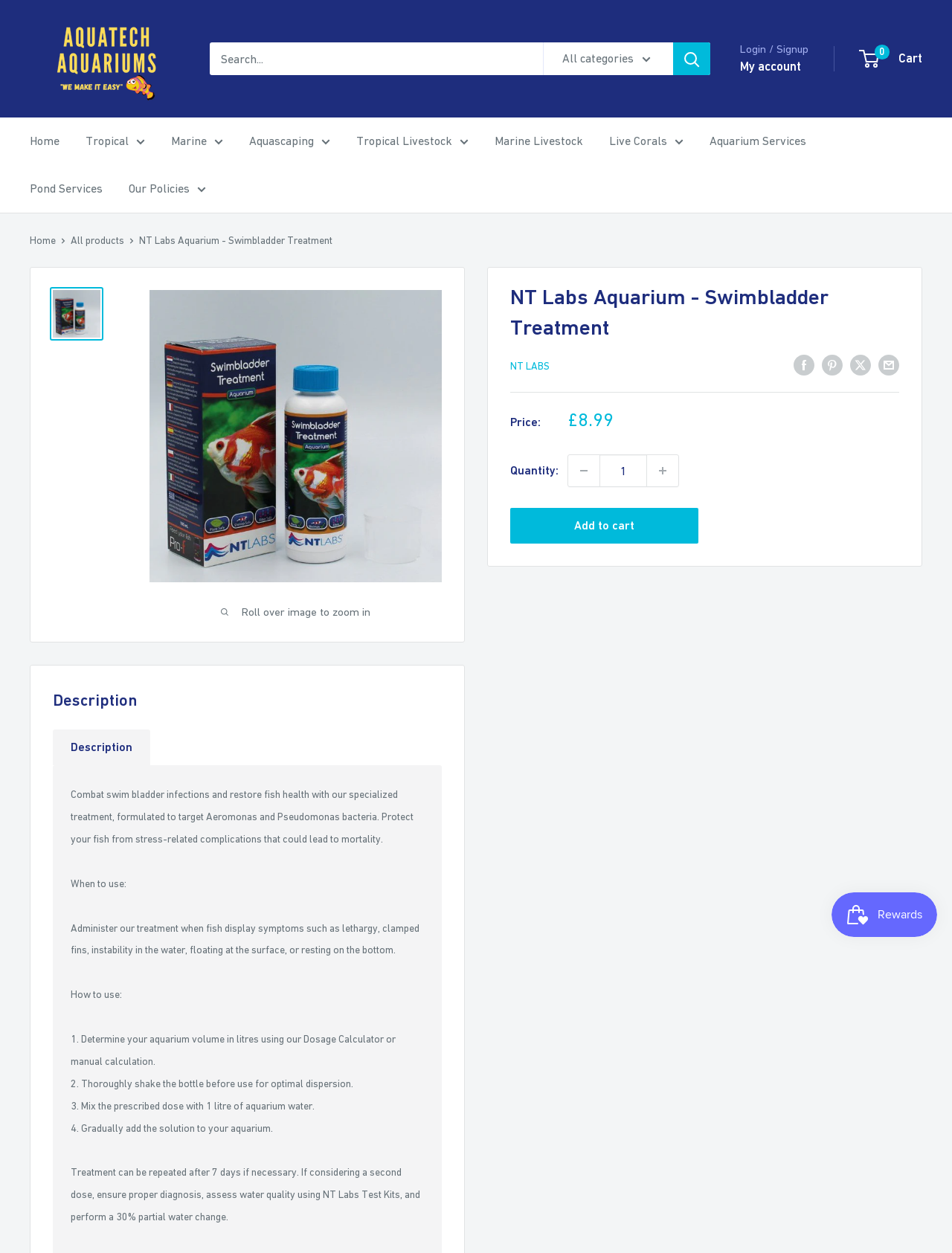Identify the primary heading of the webpage and provide its text.

NT Labs Aquarium - Swimbladder Treatment